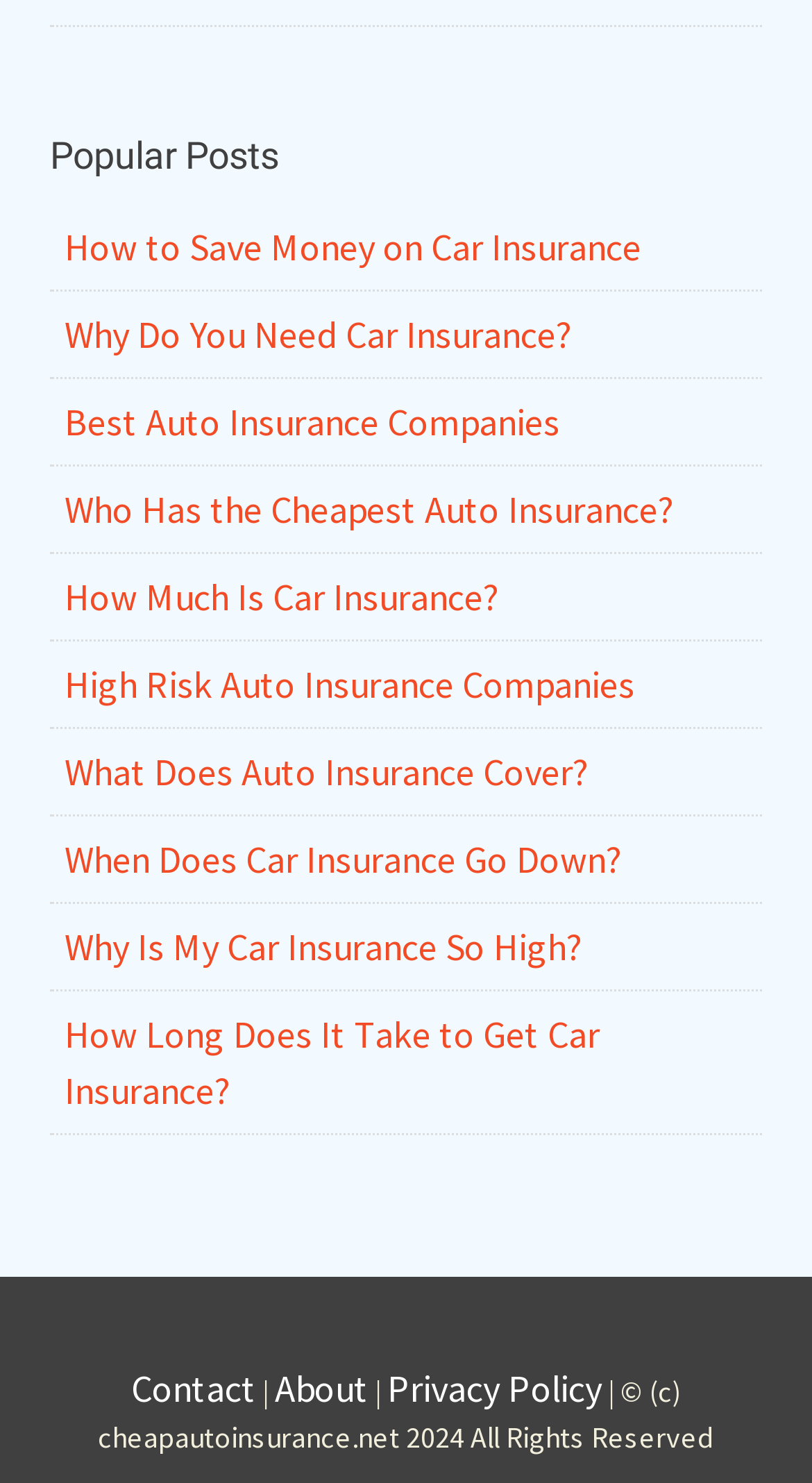Predict the bounding box coordinates of the UI element that matches this description: "Privacy Policy". The coordinates should be in the format [left, top, right, bottom] with each value between 0 and 1.

[0.477, 0.92, 0.741, 0.952]